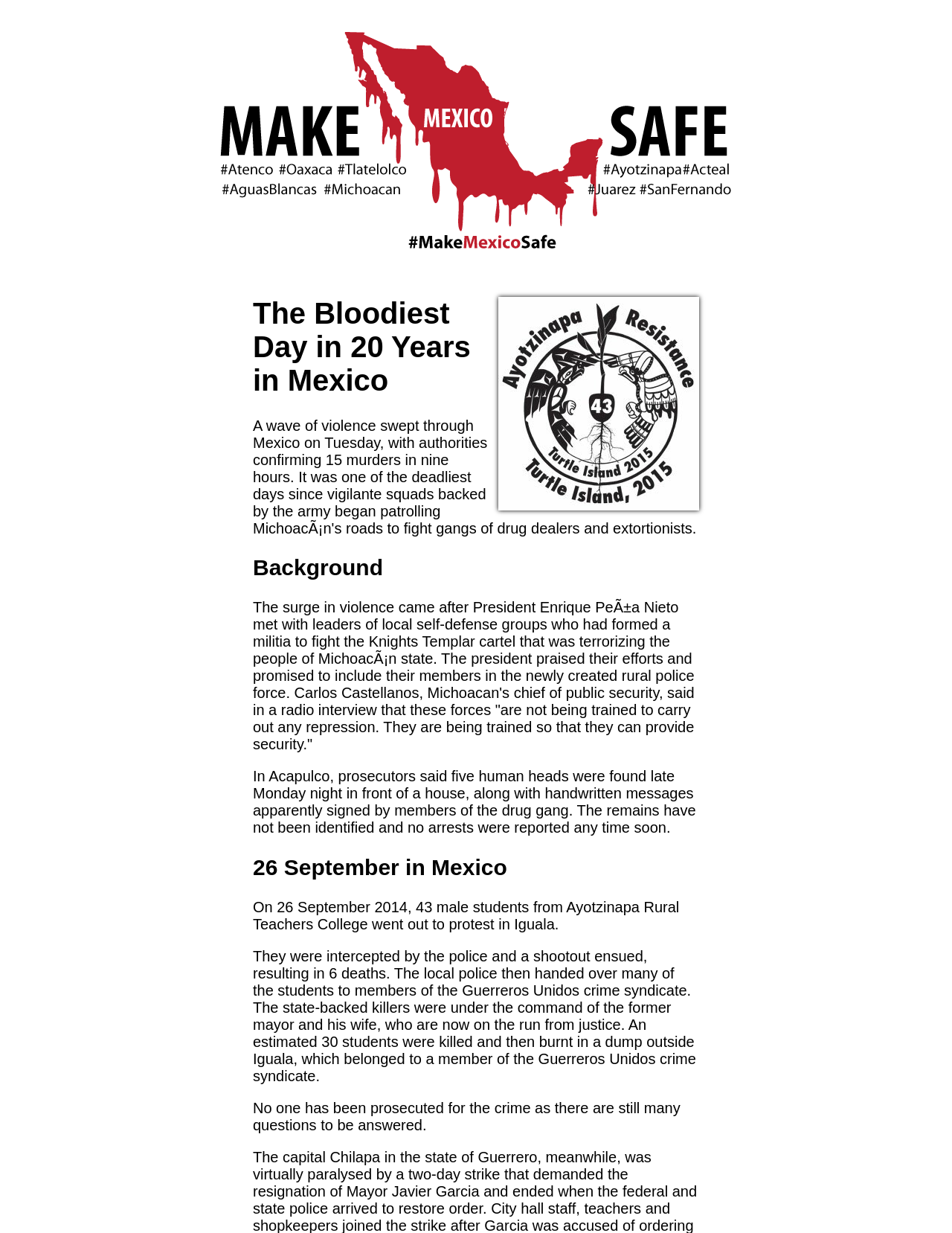Identify and provide the text content of the webpage's primary headline.

The Bloodiest Day in 20 Years in Mexico